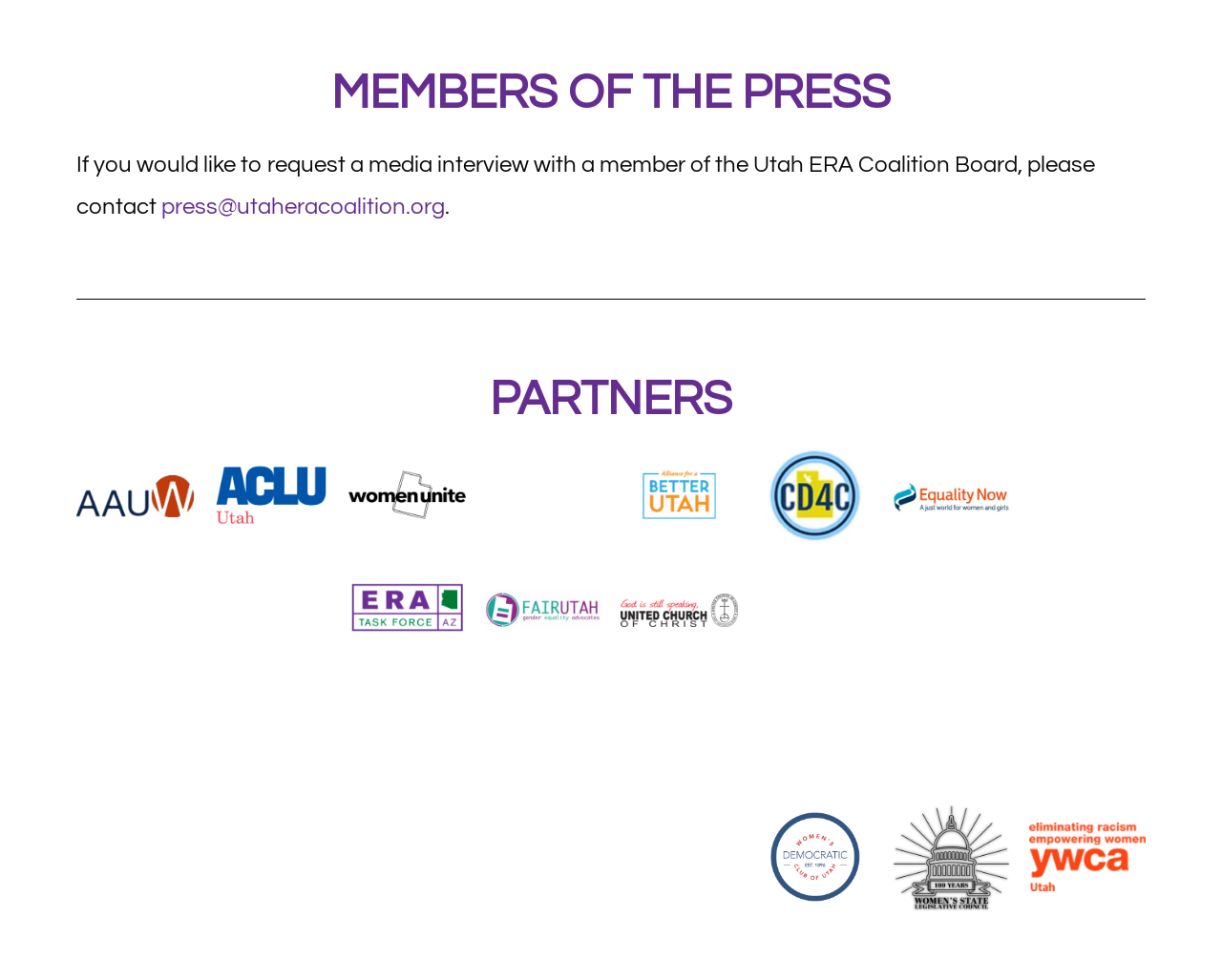Could you locate the bounding box coordinates for the section that should be clicked to accomplish this task: "Check out the YWCA utah website".

[0.842, 0.84, 0.938, 0.91]